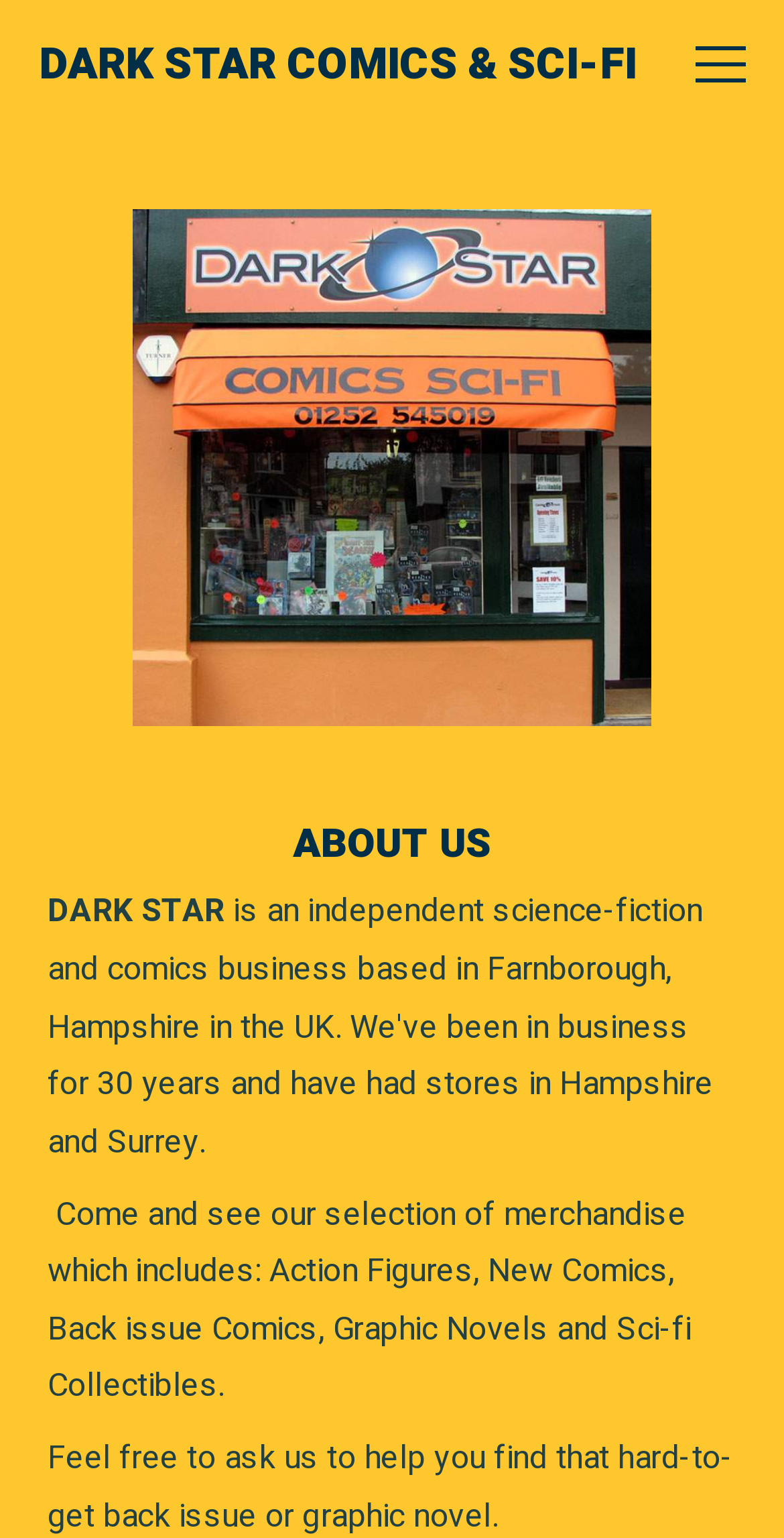Please answer the following question using a single word or phrase: 
What type of collectibles are sold here?

Sci-fi Collectibles